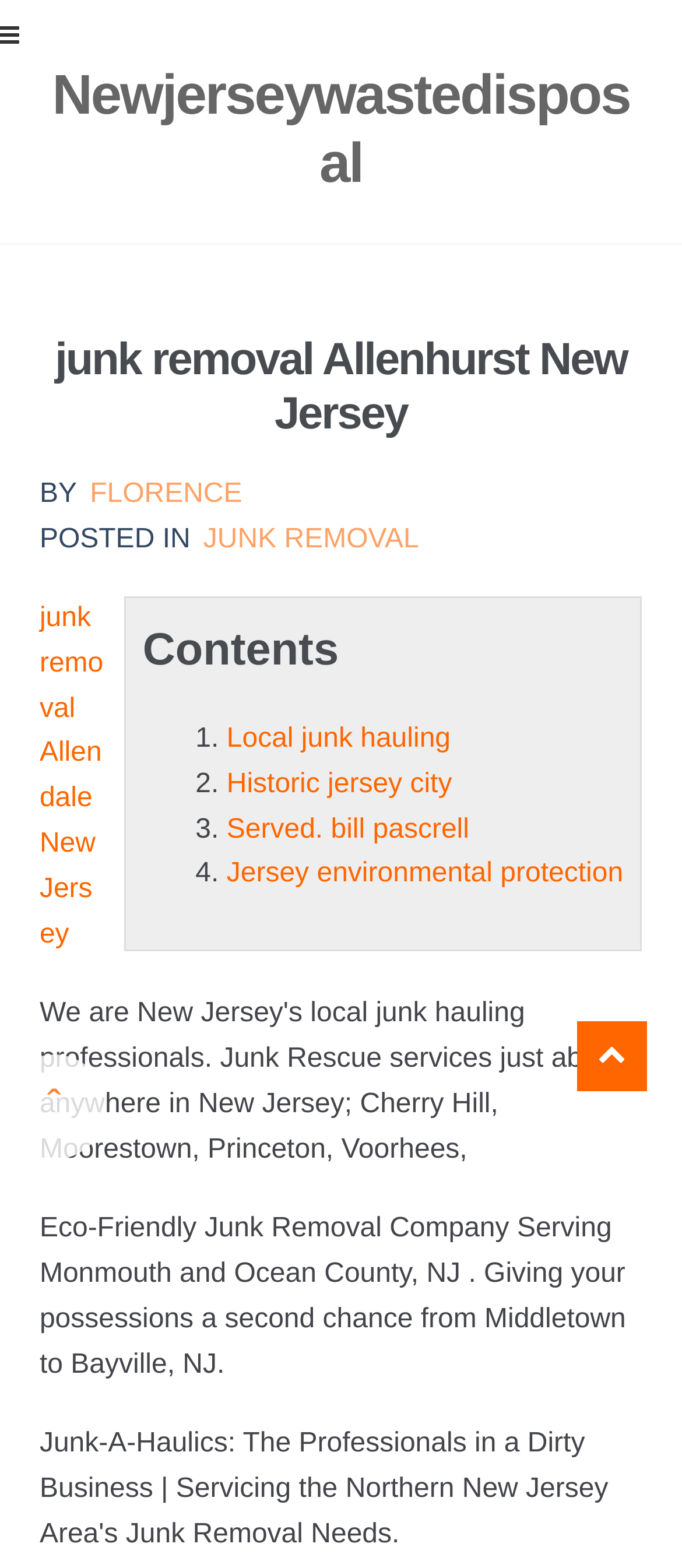Find the bounding box coordinates for the area that must be clicked to perform this action: "Click on 'Skip to navigation'".

[0.058, 0.029, 0.382, 0.058]